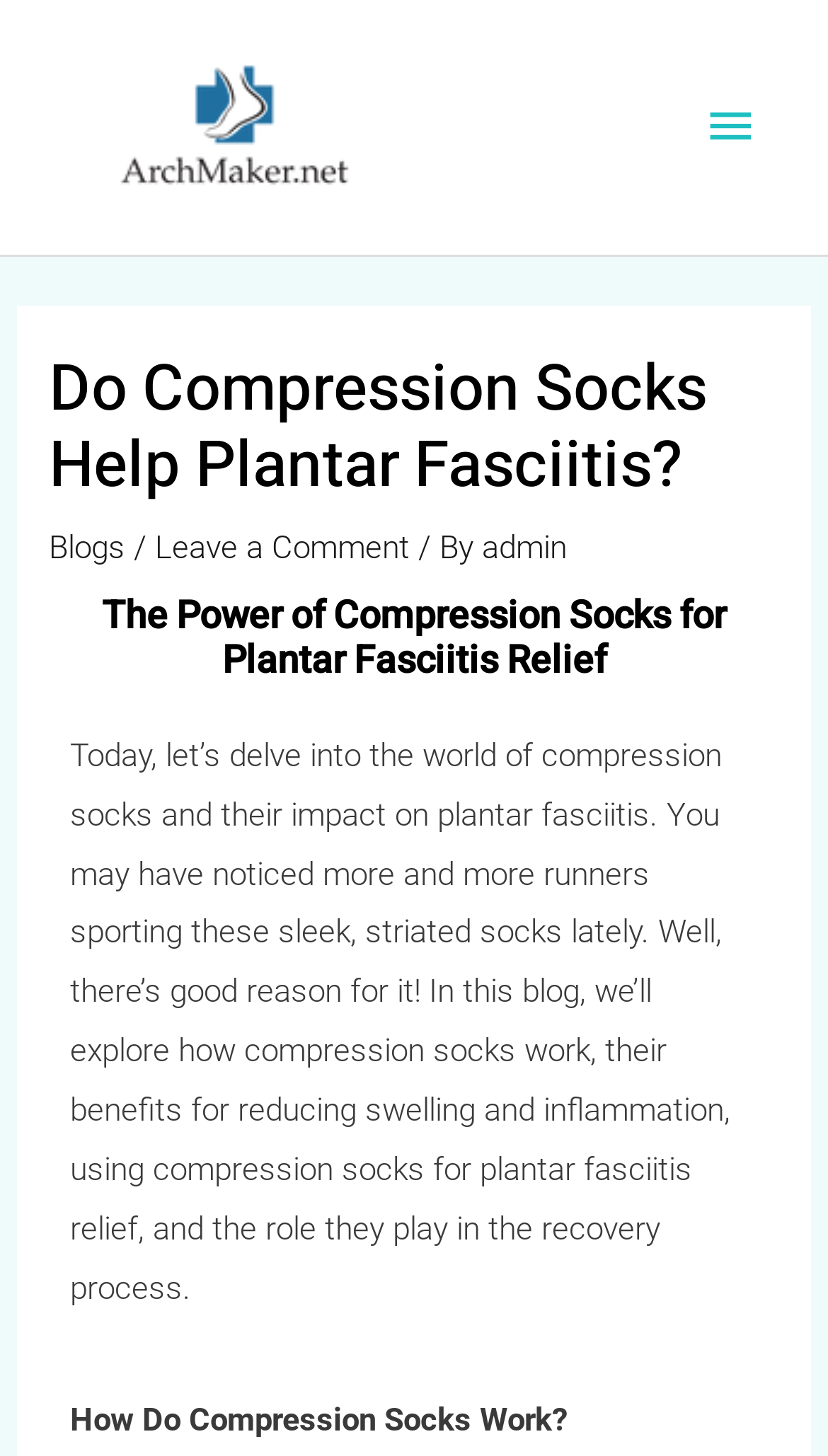Provide a thorough summary of the webpage.

The webpage is about the benefits of compression socks for plantar fasciitis relief. At the top left, there is a link to "Archmaker" accompanied by an image with the same name. On the top right, there is a main menu button that, when expanded, reveals a header section. 

In the header section, there is a heading that asks "Do Compression Socks Help Plantar Fasciitis?" followed by links to "Blogs" and "Leave a Comment", with some static text in between. Below these links, there is another link to the author "admin". 

Below the header section, there is a prominent heading that repeats the title "The Power of Compression Socks for Plantar Fasciitis Relief". This is followed by a block of text that introduces the topic of compression socks and their impact on plantar fasciitis. The text explains that the blog will explore how compression socks work, their benefits, and their role in the recovery process. 

Further down, there is a subheading "How Do Compression Socks Work?" that likely starts a new section of the blog post. Overall, the webpage appears to be a blog post that provides informative content about compression socks and their benefits for plantar fasciitis relief.